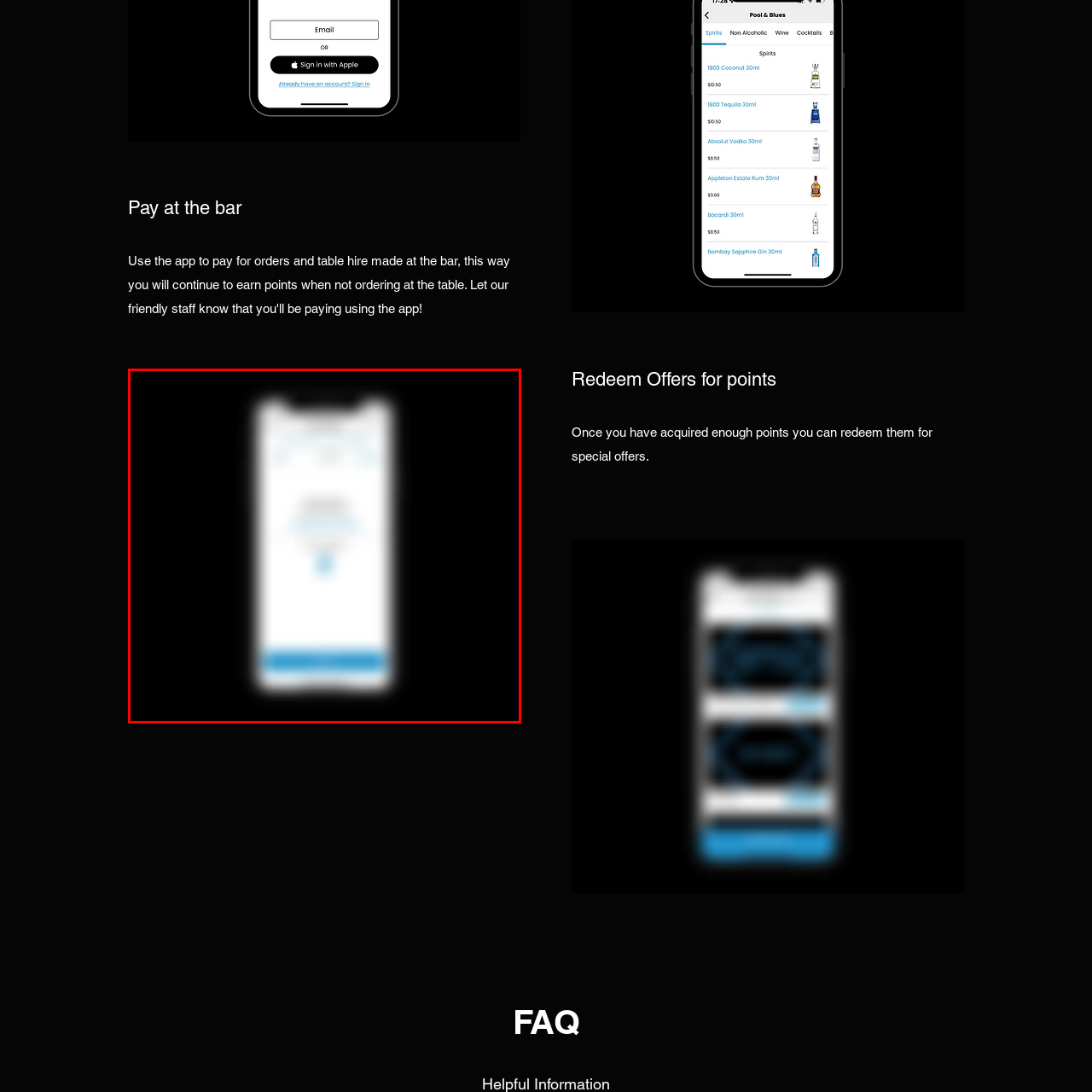Offer a detailed caption for the image that is surrounded by the red border.

The image showcases a smartphone interface designed for a payment or reward system. Prominently displayed in the center is a logo or icon that symbolizes the app's purpose, possibly related to payment or loyalty programs. Below the logo, there seems to be a functional button or interface element, likely intended for initiating a transaction or redeeming points. The overall design embodies a clean and modern aesthetic, with a predominance of white space and subtle blue accents, suggesting a user-friendly experience aimed at encouraging customers to engage with loyalty offers and streamline transactions at a bar or related venue. This visual is part of a broader context focused on enhancing customer interaction with promotional offers and rewards.